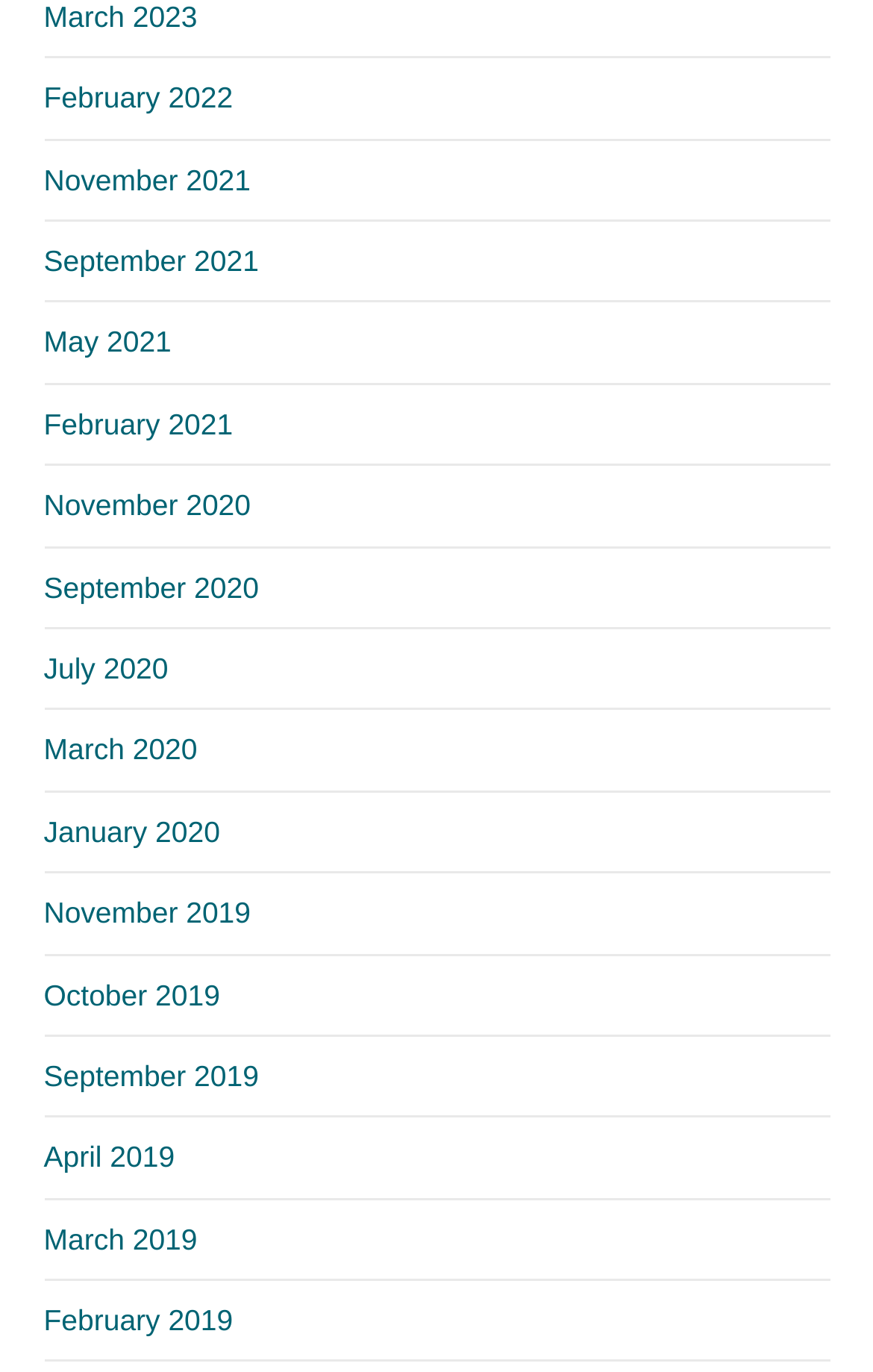Given the element description April 2019, specify the bounding box coordinates of the corresponding UI element in the format (top-left x, top-left y, bottom-right x, bottom-right y). All values must be between 0 and 1.

[0.05, 0.831, 0.2, 0.856]